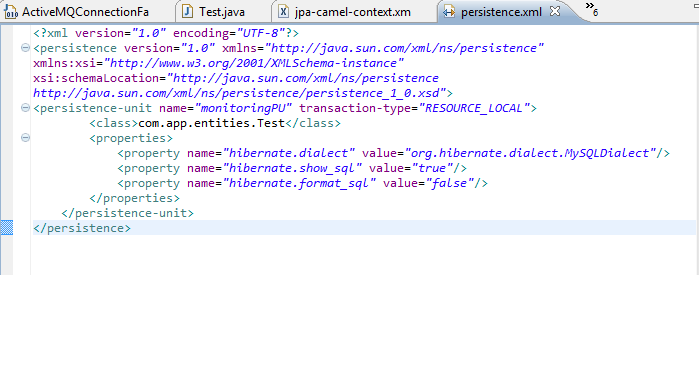What is the purpose of setting 'hibernate.show_sql' to true?
Using the information from the image, give a concise answer in one word or a short phrase.

For debugging purposes